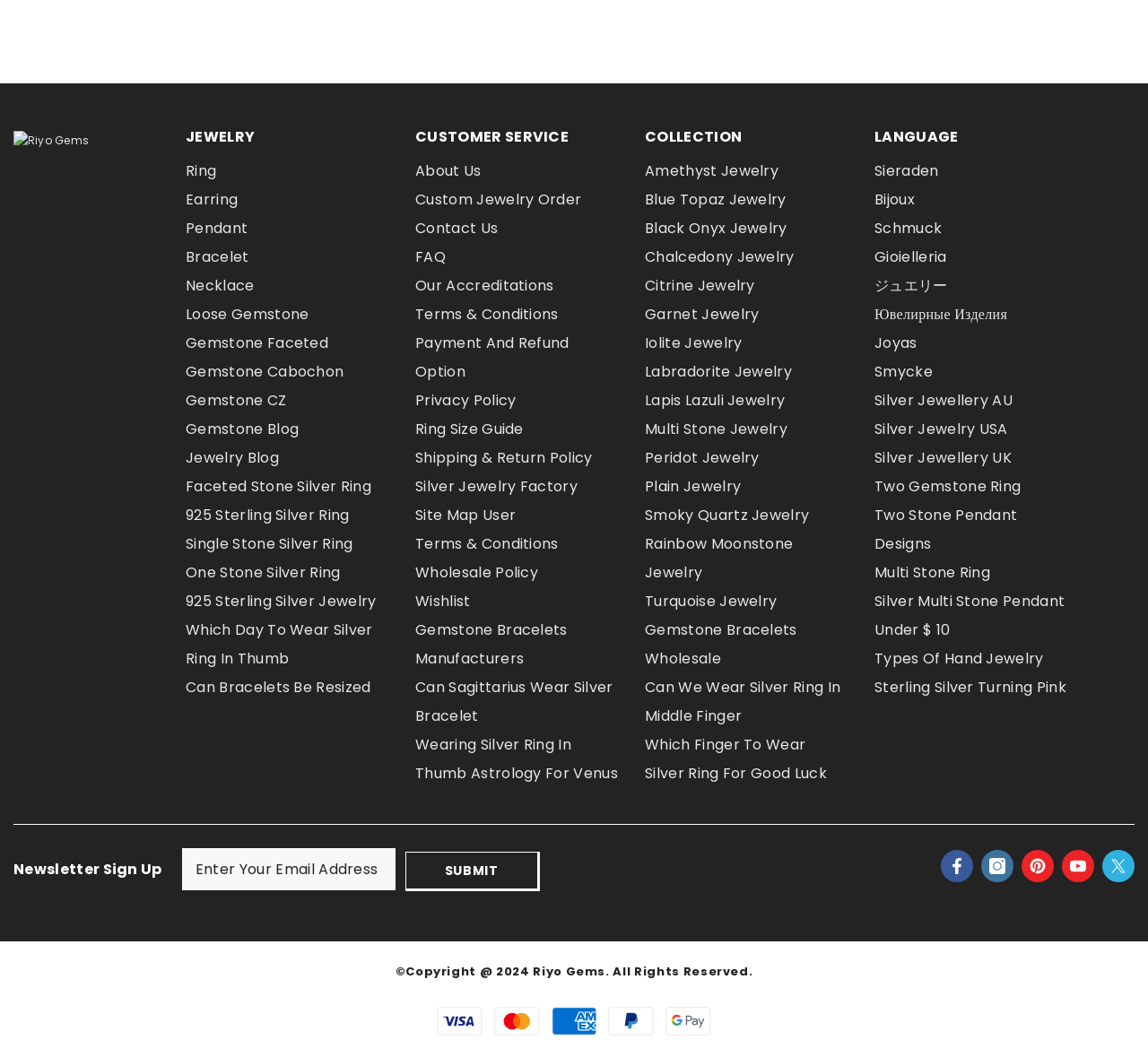Provide the bounding box coordinates of the HTML element described as: "name="contact[email]" placeholder="Enter Your Email Address"". The bounding box coordinates should be four float numbers between 0 and 1, i.e., [left, top, right, bottom].

[0.158, 0.815, 0.345, 0.857]